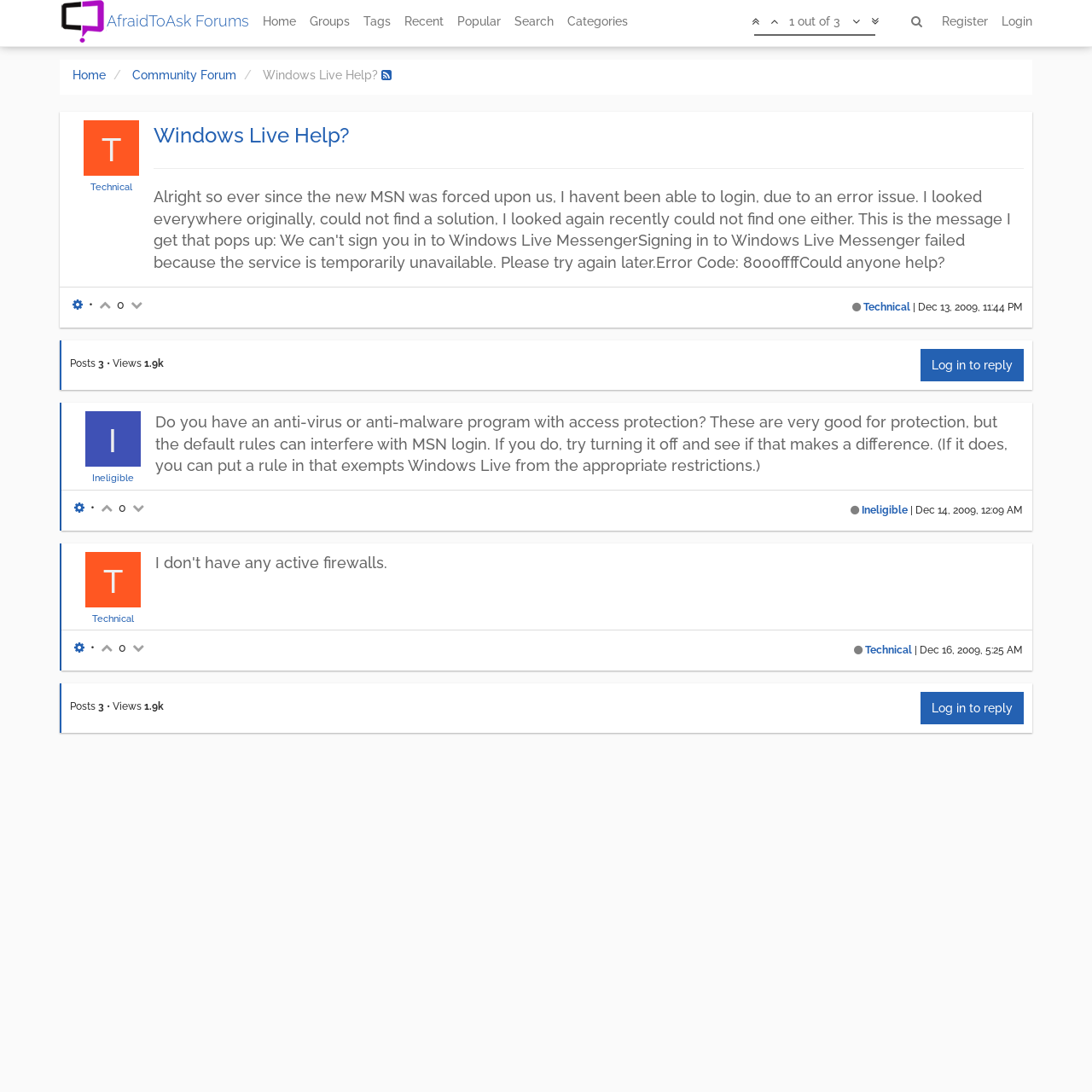Give a one-word or one-phrase response to the question:
What is the purpose of the search bar?

To search the forum